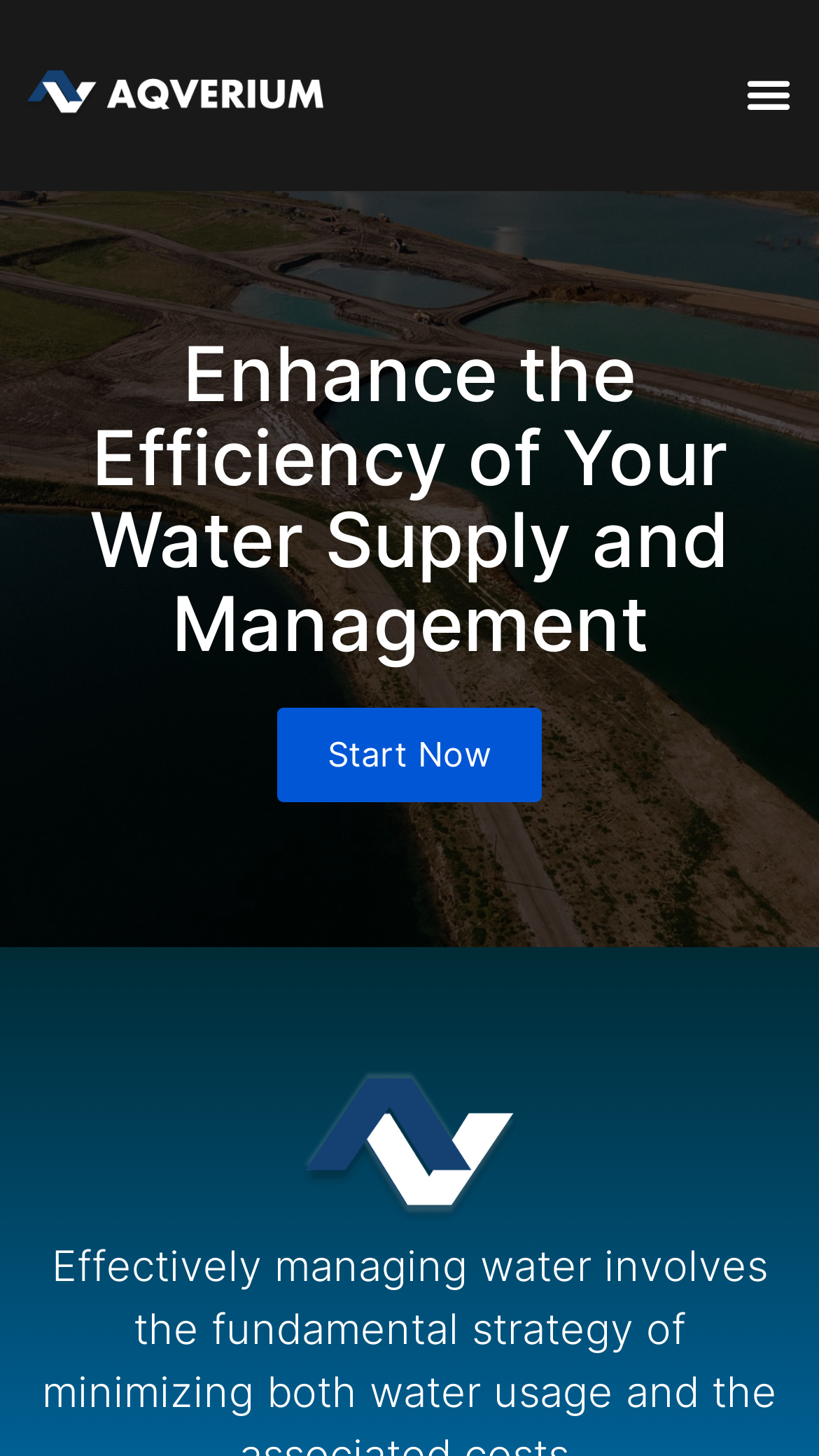Identify and provide the title of the webpage.

Enhance the Efficiency of Your Water Supply and Management